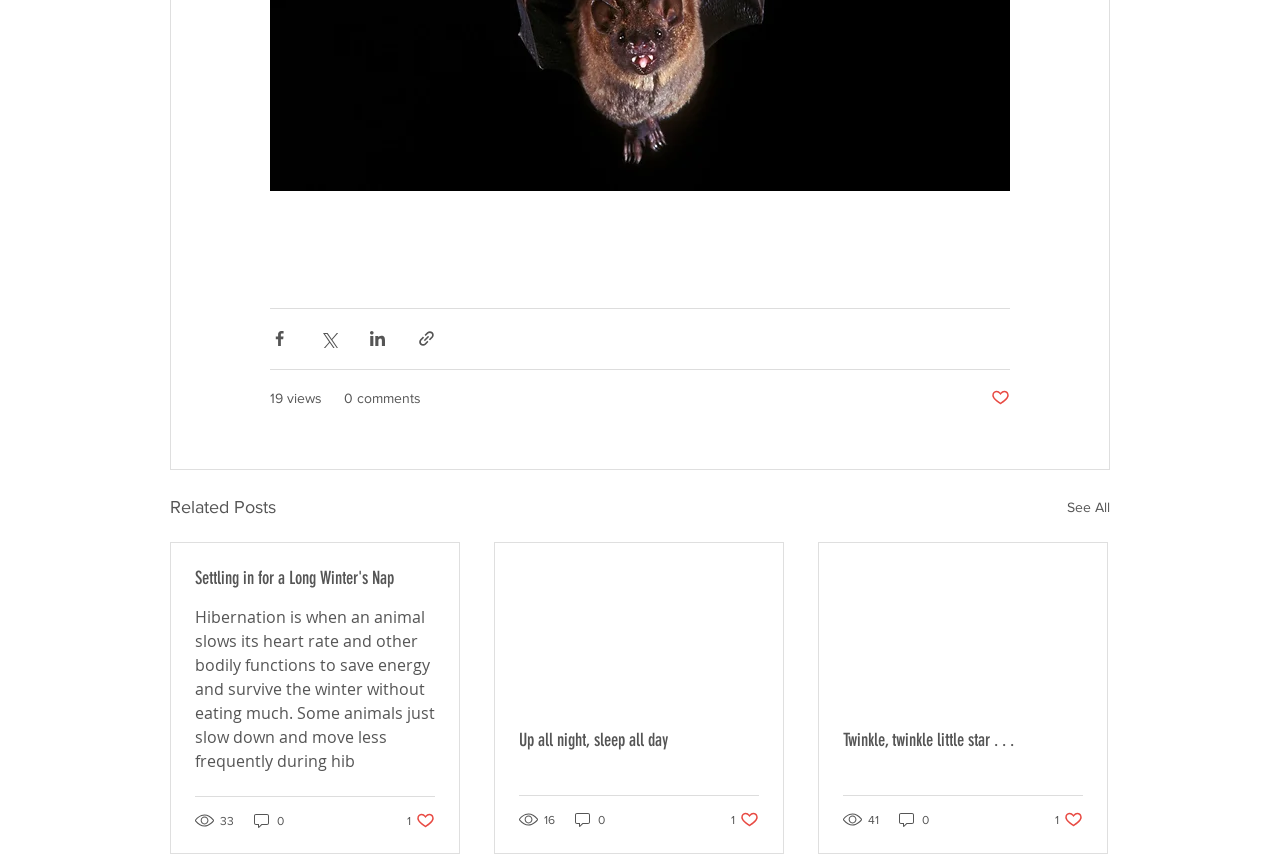What is the purpose of the buttons at the top?
Please look at the screenshot and answer in one word or a short phrase.

Share posts